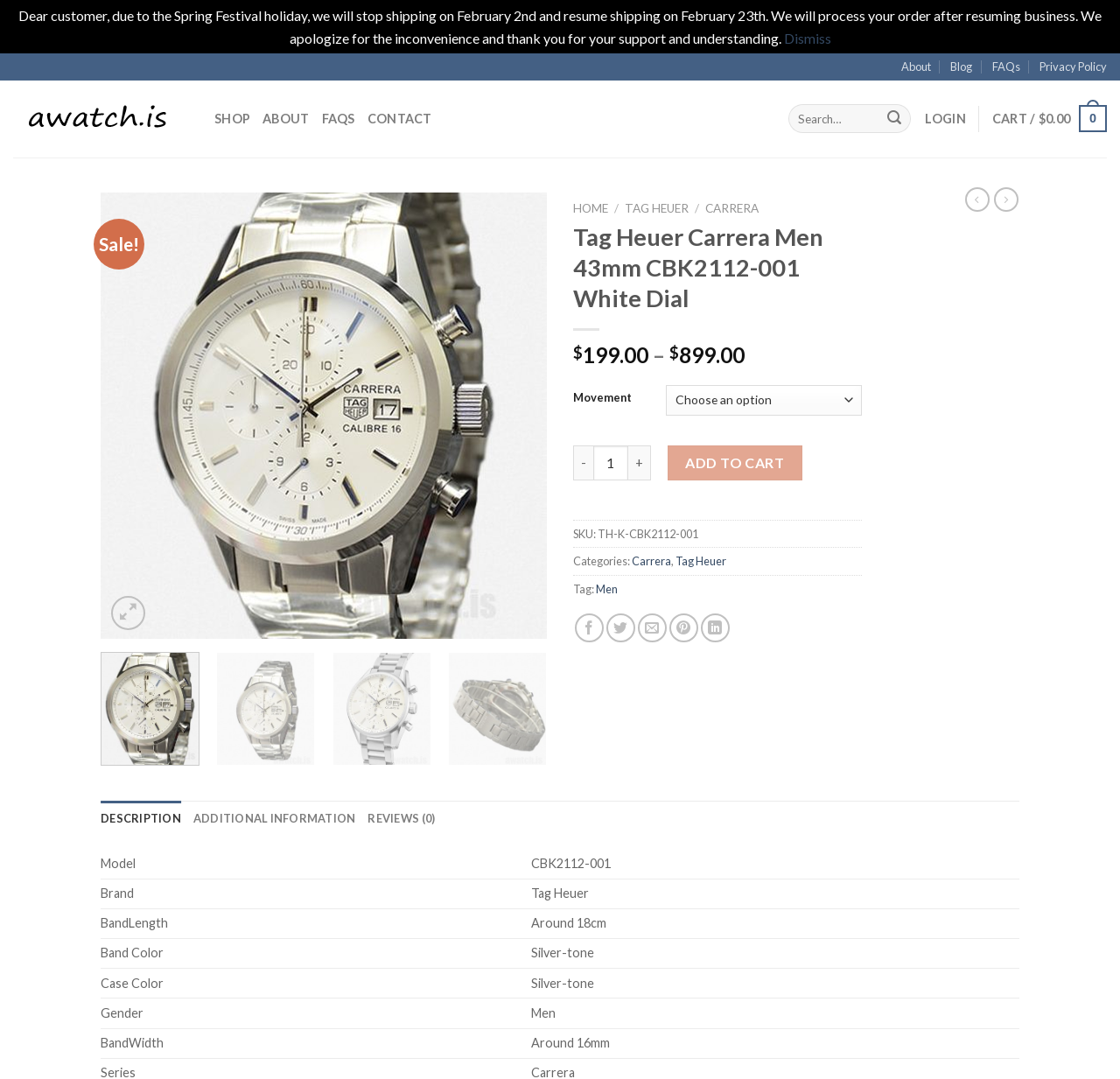What is the length of the watch band?
Please provide a comprehensive answer based on the information in the image.

I found the length of the watch band by looking at the product description section, where it says 'BandLength: Around 18cm'.